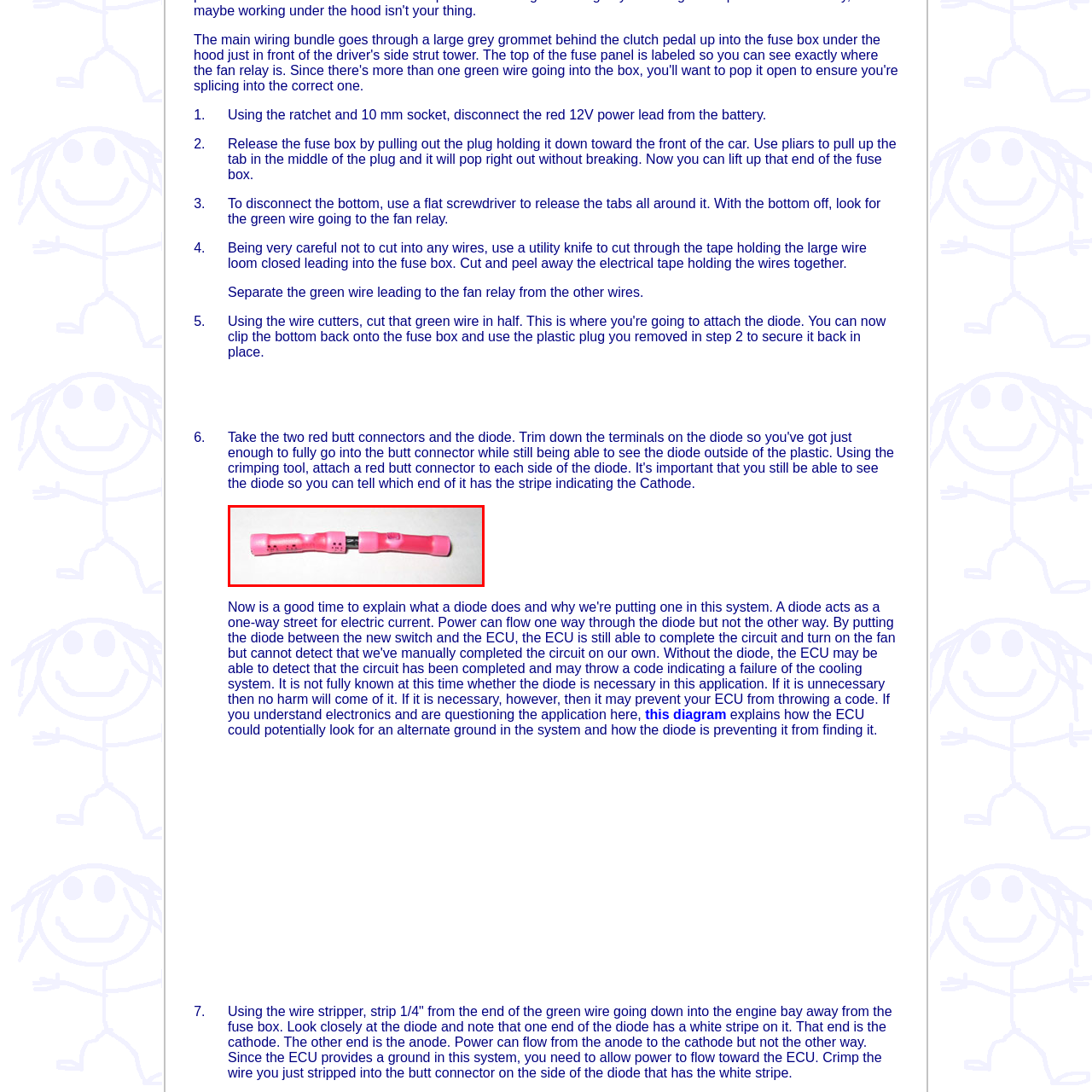Thoroughly describe the content of the image found within the red border.

The image displays a pink wire stripper, an essential tool for electrical tasks involving the preparation of wires for connections. This specific model is designed for stripping insulation off electrical wires, allowing for efficient exposure of the wire conductors. The tool's dual-ended design typically accommodates different wire gauges, making it versatile for various applications. In the context of automotive work, as outlined in the surrounding text, this tool would be used to safely strip a portion of insulation from the green wire that connects to the fan relay, facilitating proper wiring to ensure the electrical system functions correctly.